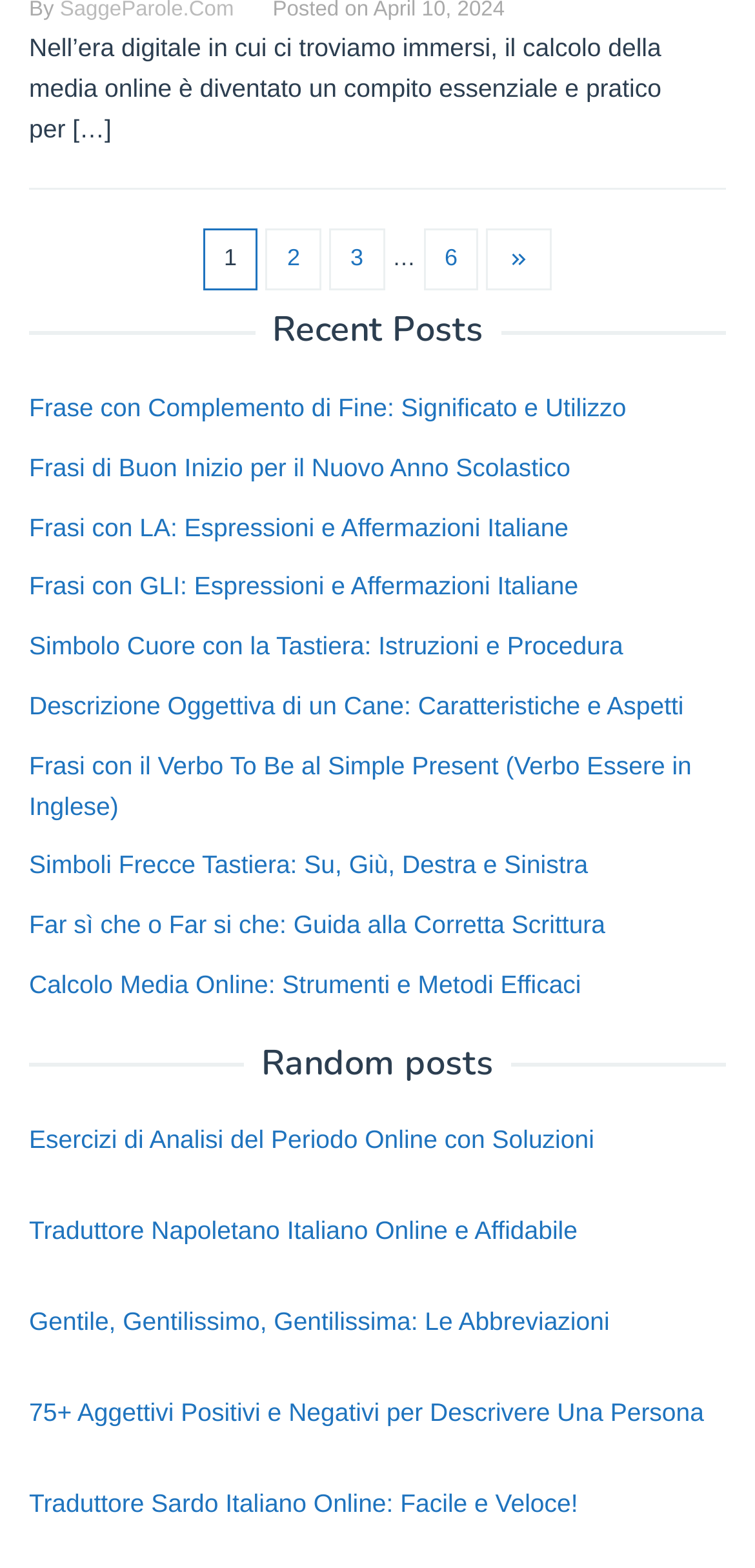What is the title of the first post?
Answer the question with a single word or phrase, referring to the image.

Frase con Complemento di Fine: Significato e Utilizzo